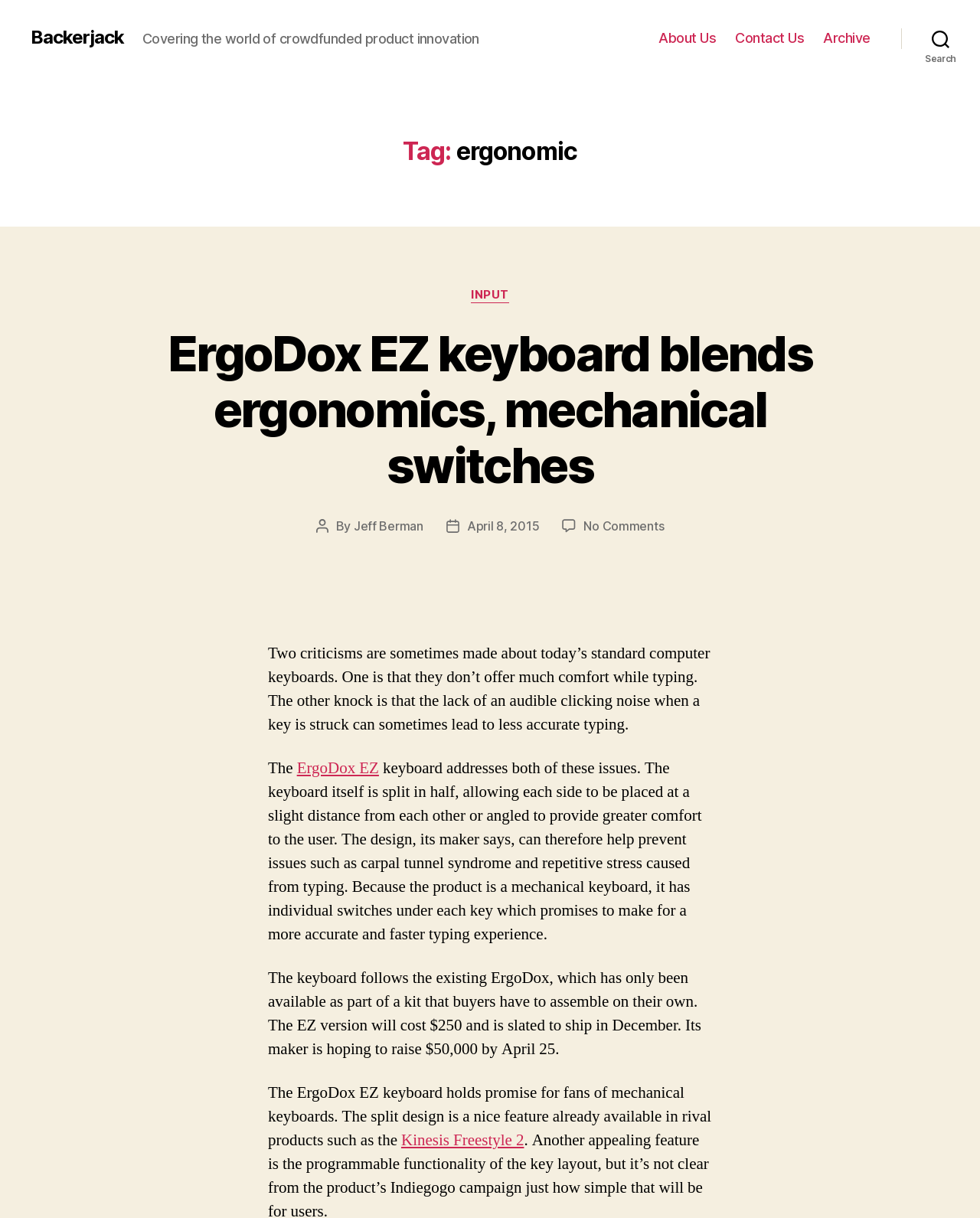What is the category of the current article?
Analyze the image and deliver a detailed answer to the question.

The category of the current article can be determined by looking at the heading 'Tag: ergonomic' which is a sub-element of the HeaderAsNonLandmark element.